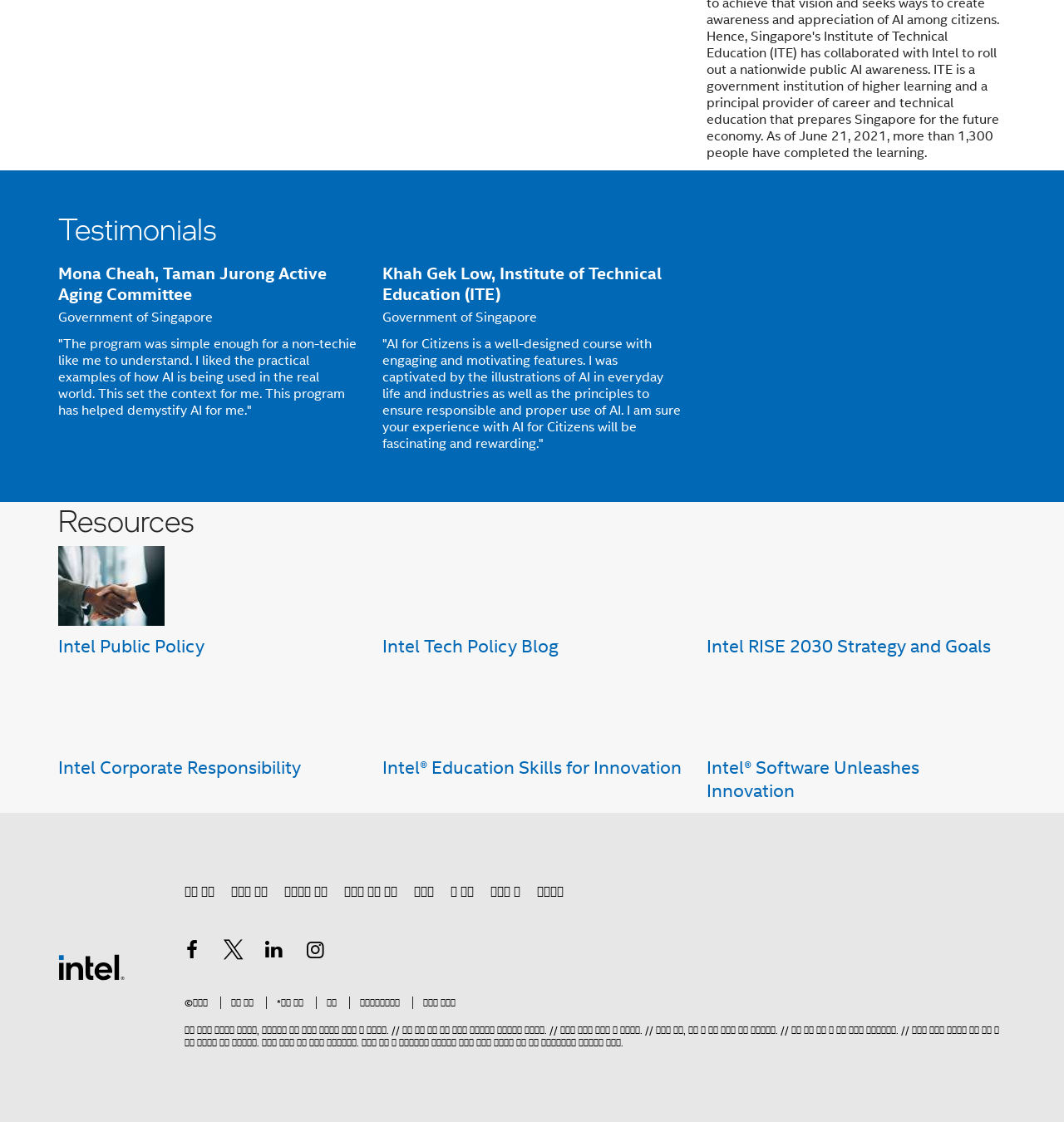Show the bounding box coordinates for the HTML element as described: "우리의 약속".

[0.217, 0.782, 0.252, 0.809]